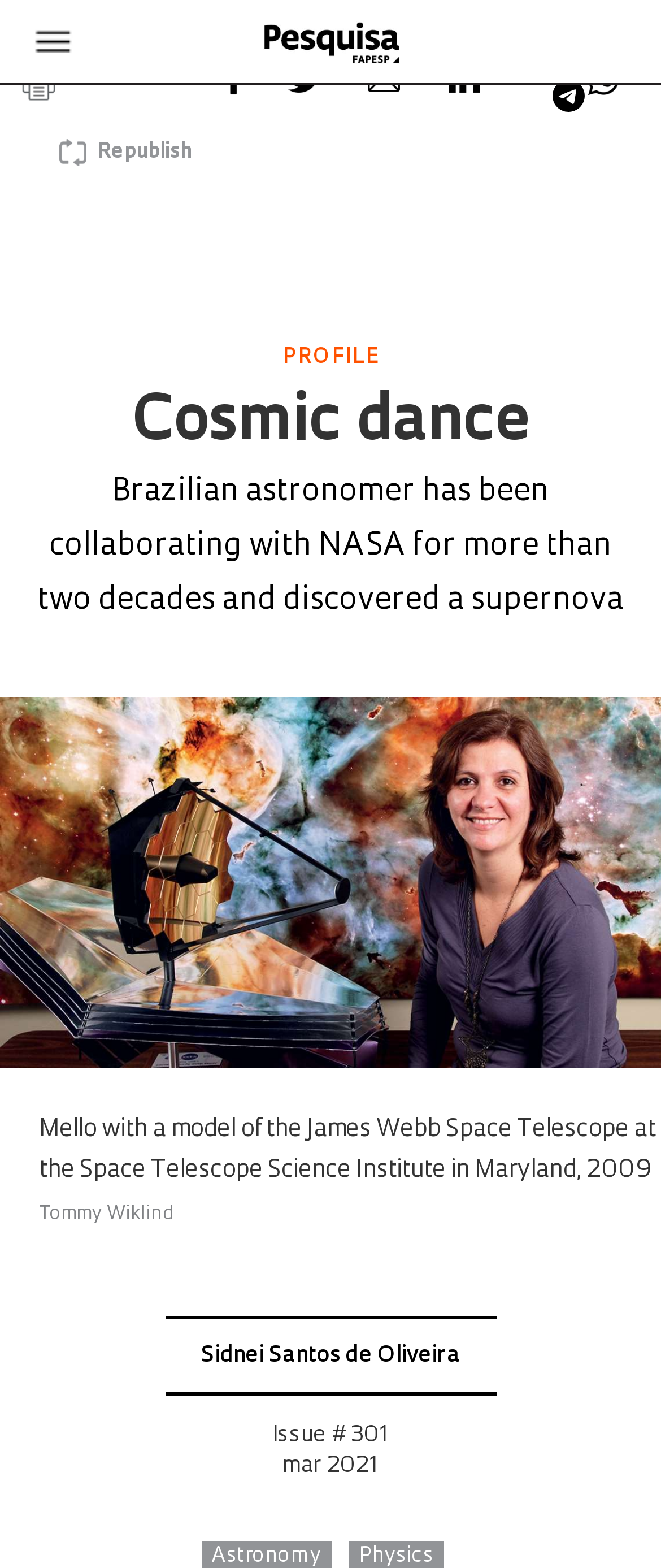Locate the bounding box coordinates of the clickable element to fulfill the following instruction: "Read the profile of Duilia de Mello". Provide the coordinates as four float numbers between 0 and 1 in the format [left, top, right, bottom].

[0.051, 0.218, 0.949, 0.238]